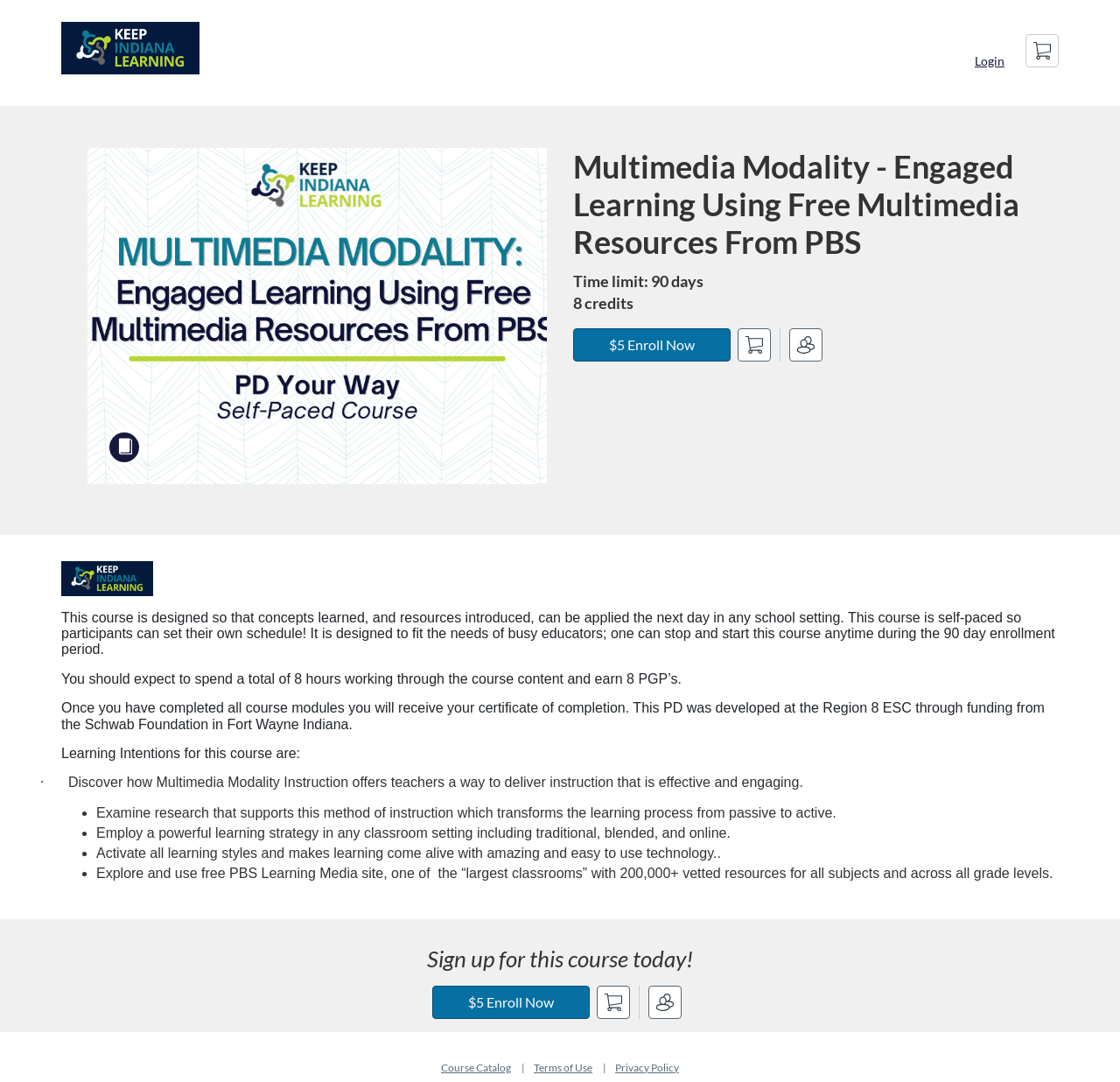What is the time limit for this course?
Provide a comprehensive and detailed answer to the question.

The time limit for this course is 90 days, as mentioned in the StaticText 'Time limit: 90 days'.